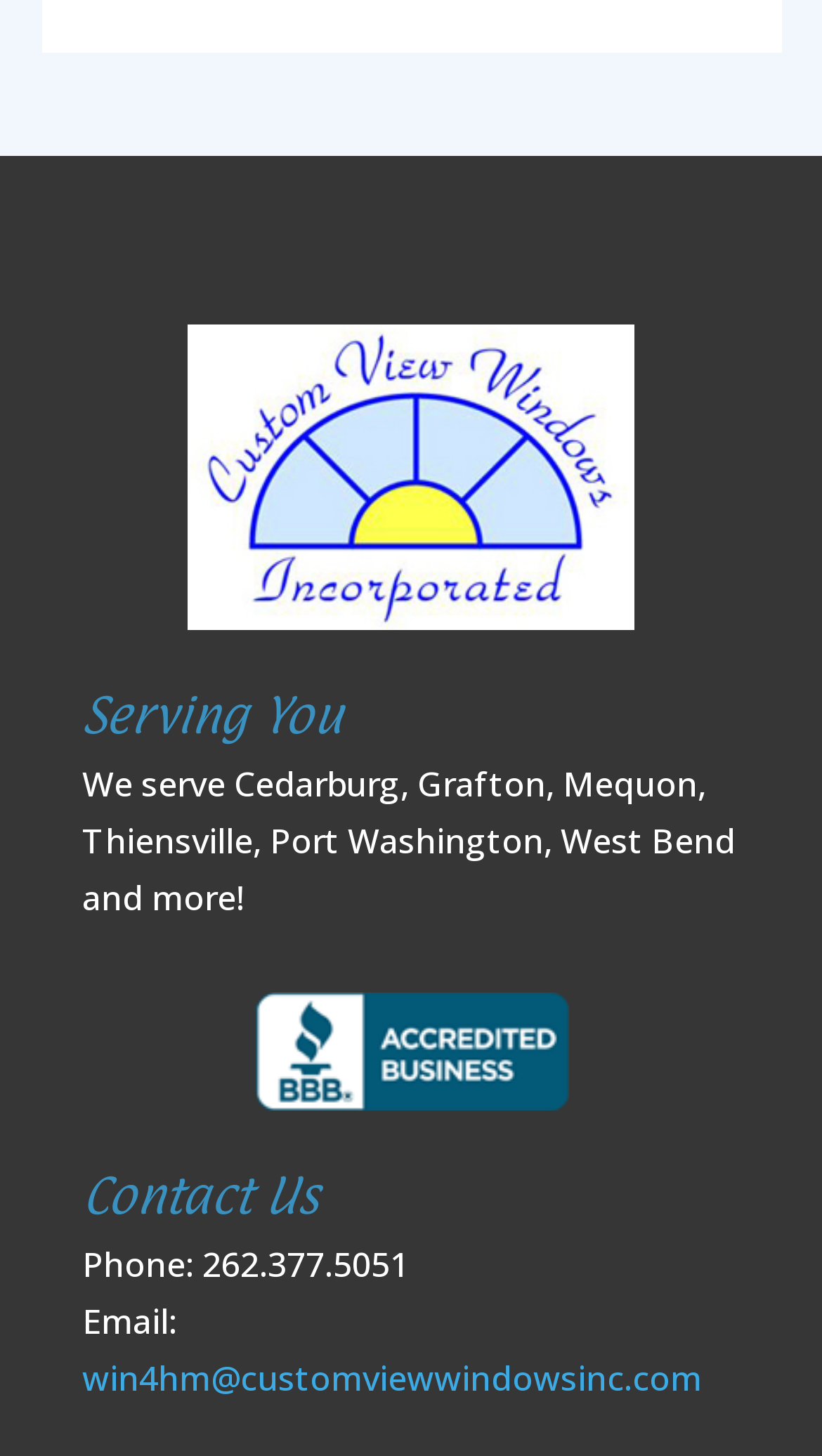Provide a single word or phrase to answer the given question: 
What areas does the company serve?

Cedarburg, Grafton, Mequon, etc.